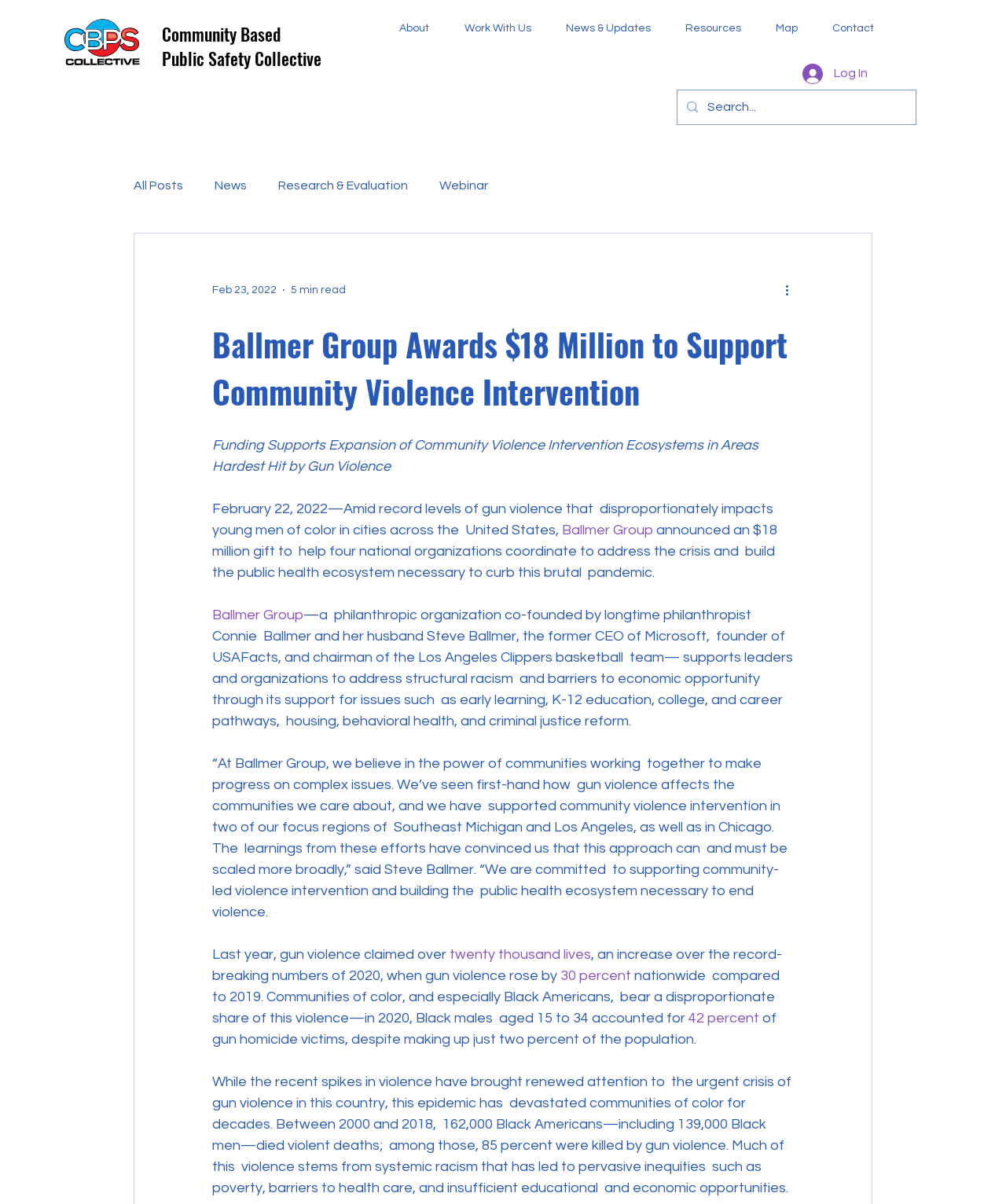Bounding box coordinates are specified in the format (top-left x, top-left y, bottom-right x, bottom-right y). All values are floating point numbers bounded between 0 and 1. Please provide the bounding box coordinate of the region this sentence describes: About

[0.373, 0.007, 0.438, 0.04]